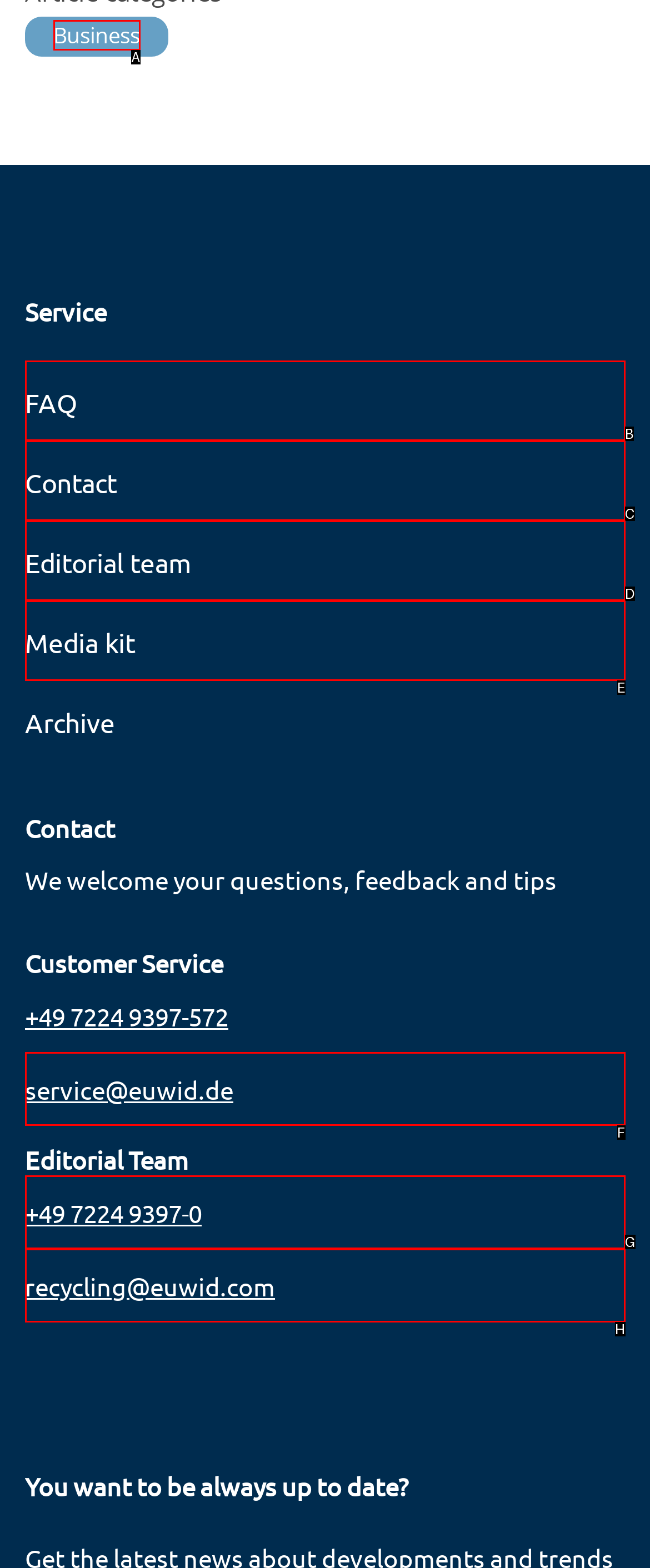Given the description: Media kit, identify the matching HTML element. Provide the letter of the correct option.

E